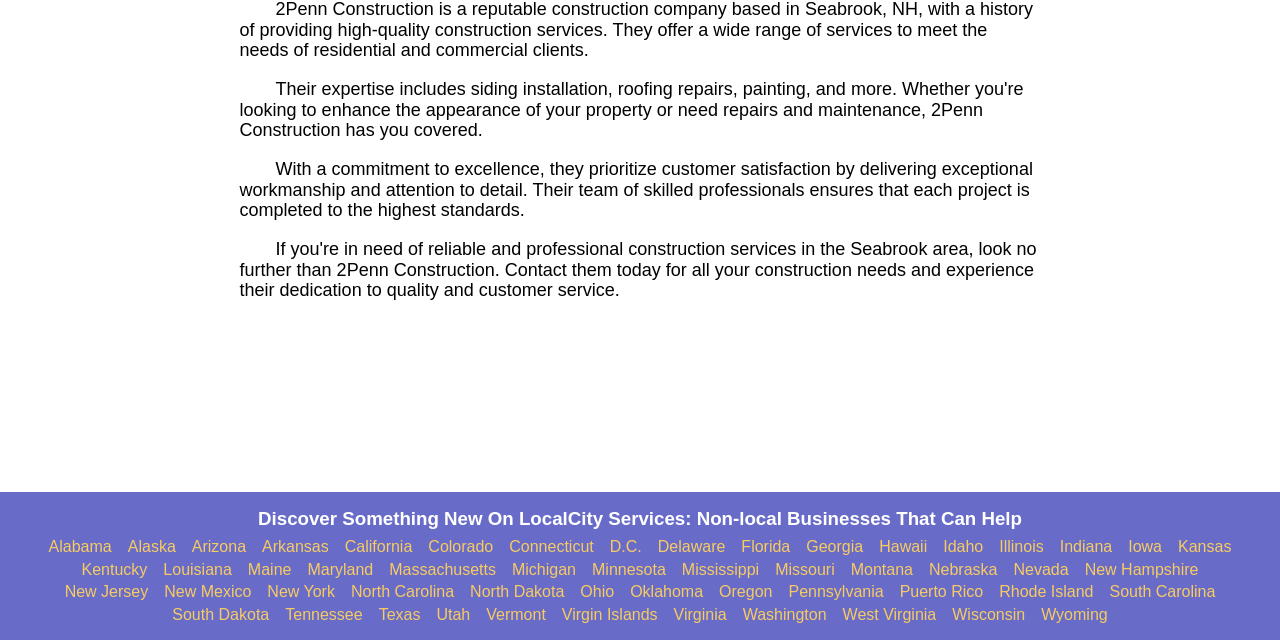Identify and provide the bounding box for the element described by: "Alabama".

[0.038, 0.841, 0.087, 0.87]